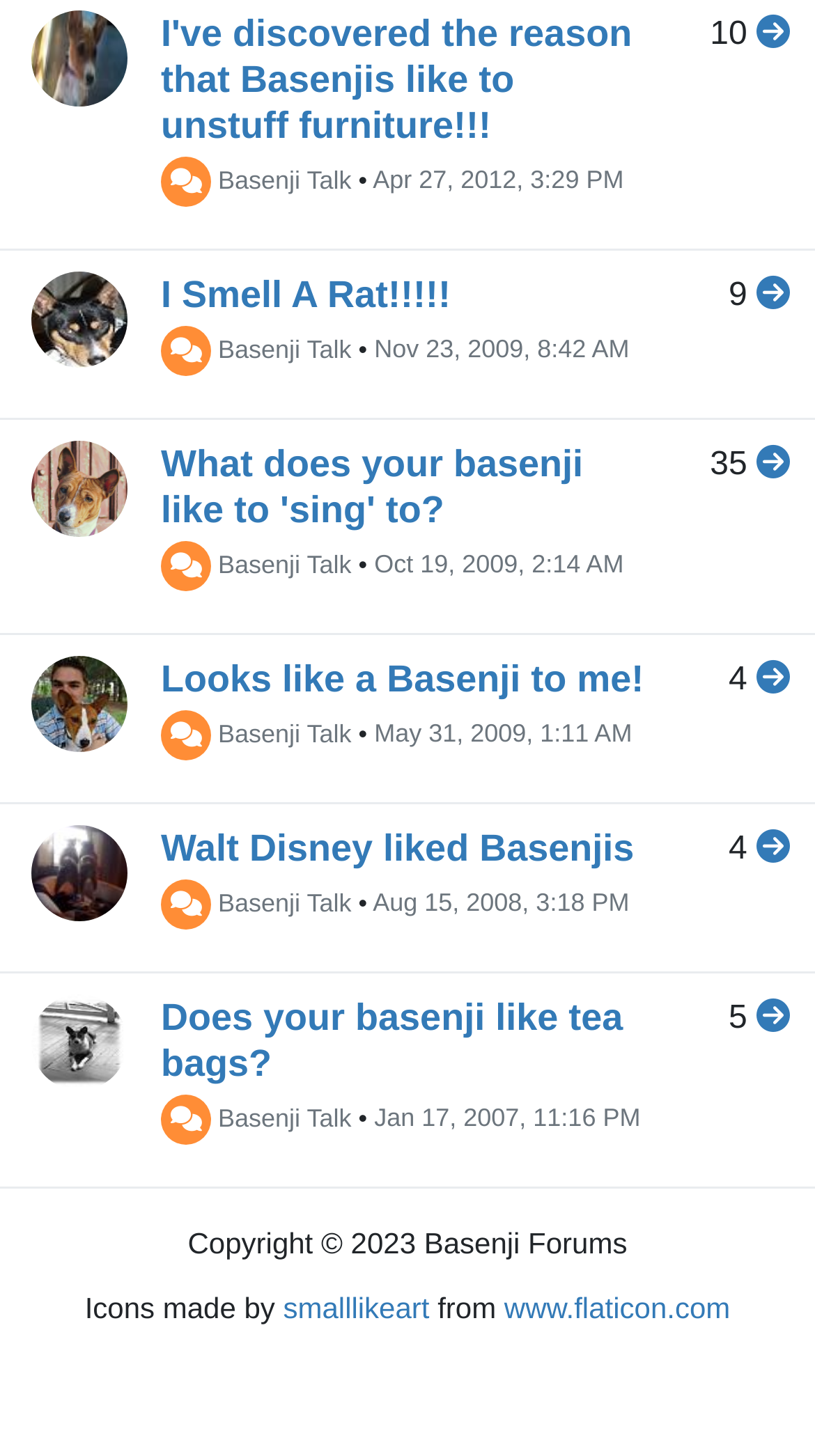Specify the bounding box coordinates of the element's region that should be clicked to achieve the following instruction: "View the topic 'Walt Disney liked Basenjis'". The bounding box coordinates consist of four float numbers between 0 and 1, in the format [left, top, right, bottom].

[0.197, 0.567, 0.795, 0.598]